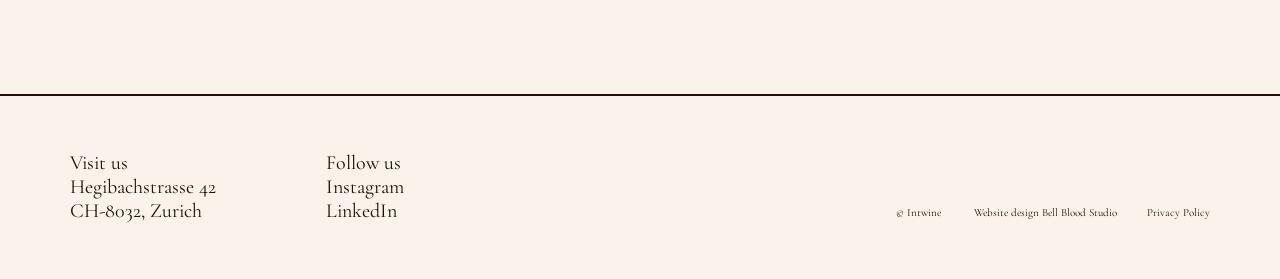Answer the question in one word or a short phrase:
What is the address of Intwine?

Hegibachstrasse 42, CH-8032, Zurich